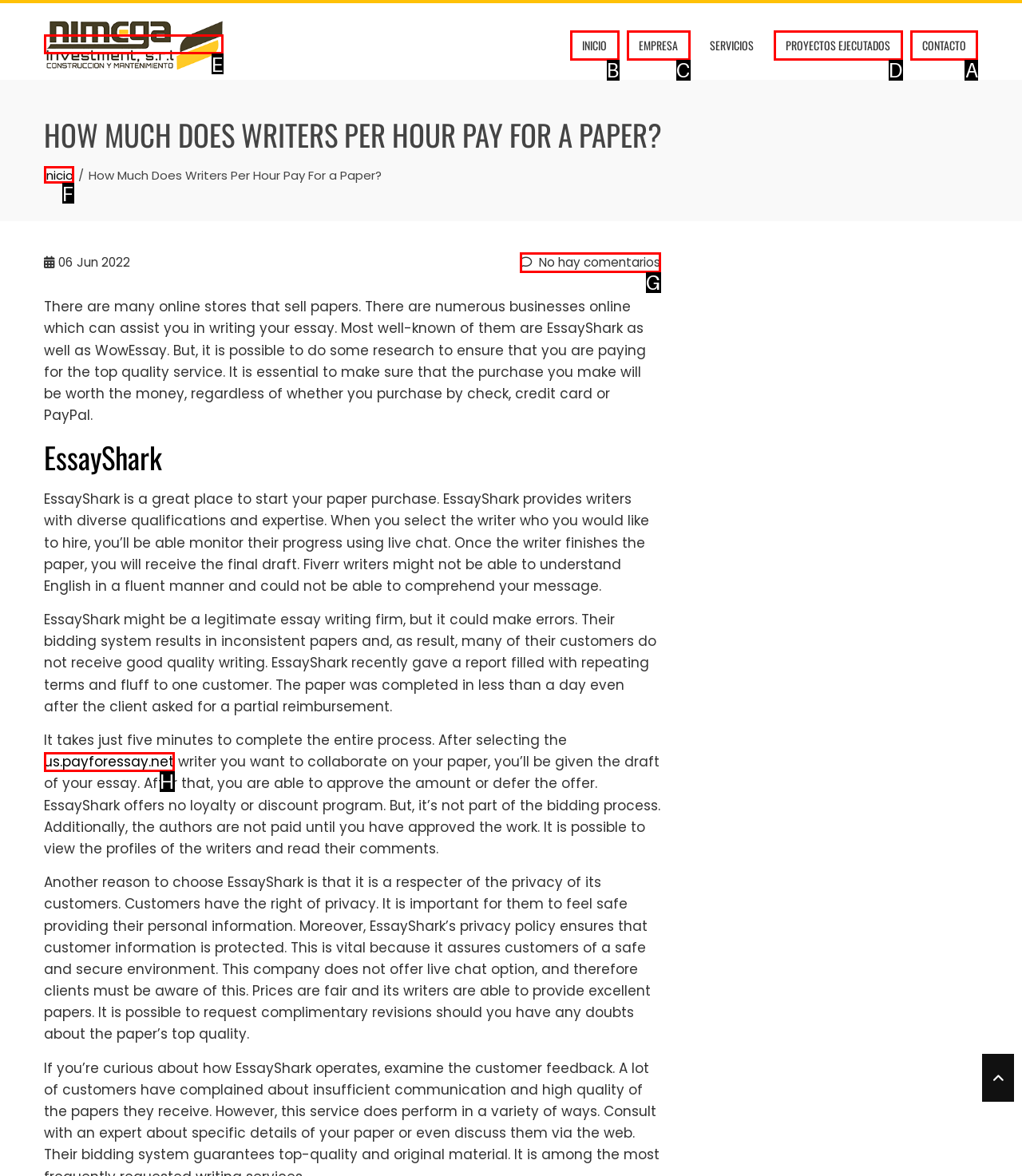Choose the HTML element that should be clicked to accomplish the task: Check out CONTACTO. Answer with the letter of the chosen option.

A